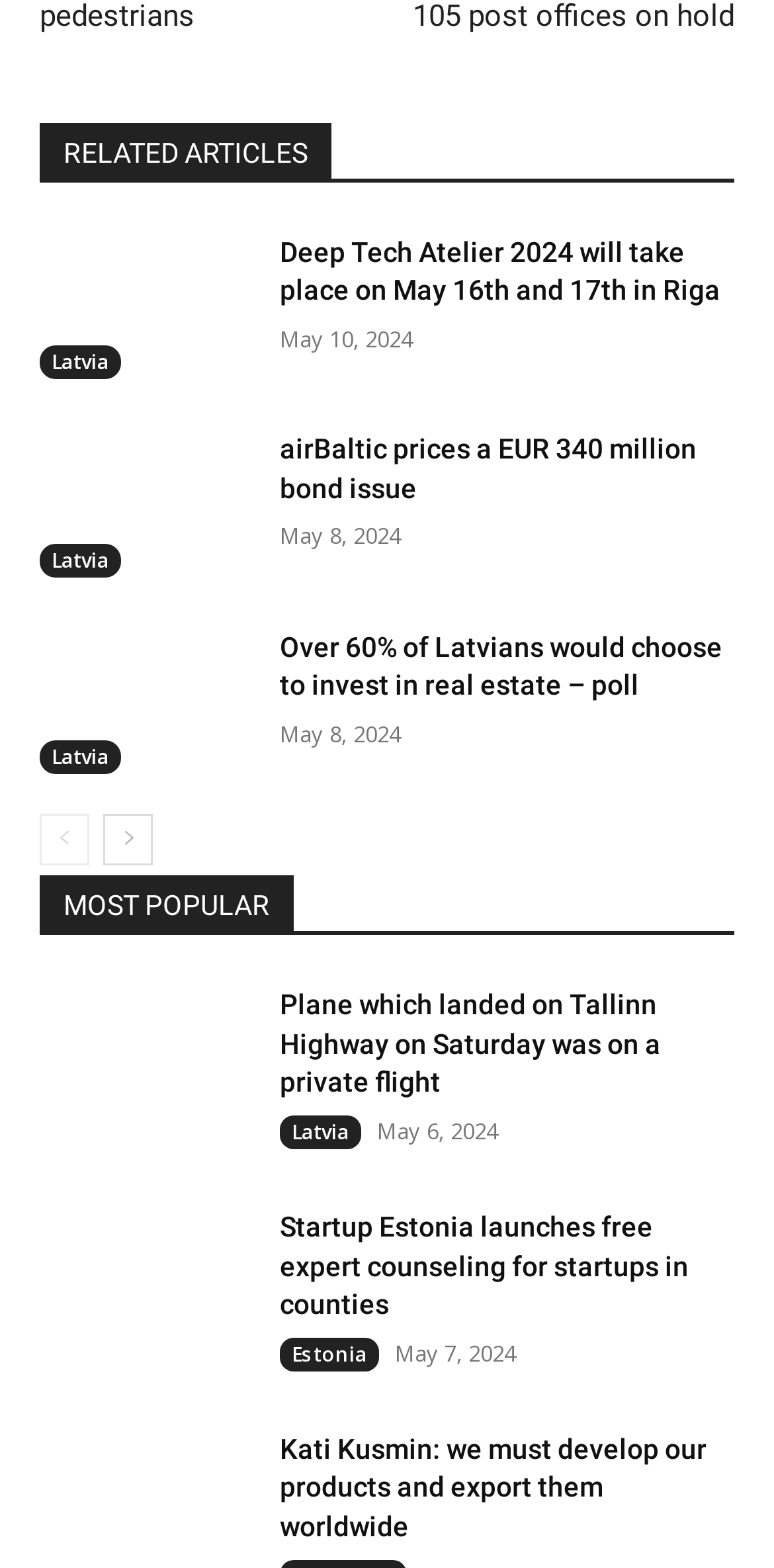Pinpoint the bounding box coordinates of the clickable area needed to execute the instruction: "Go to the next page". The coordinates should be specified as four float numbers between 0 and 1, i.e., [left, top, right, bottom].

[0.133, 0.519, 0.197, 0.552]